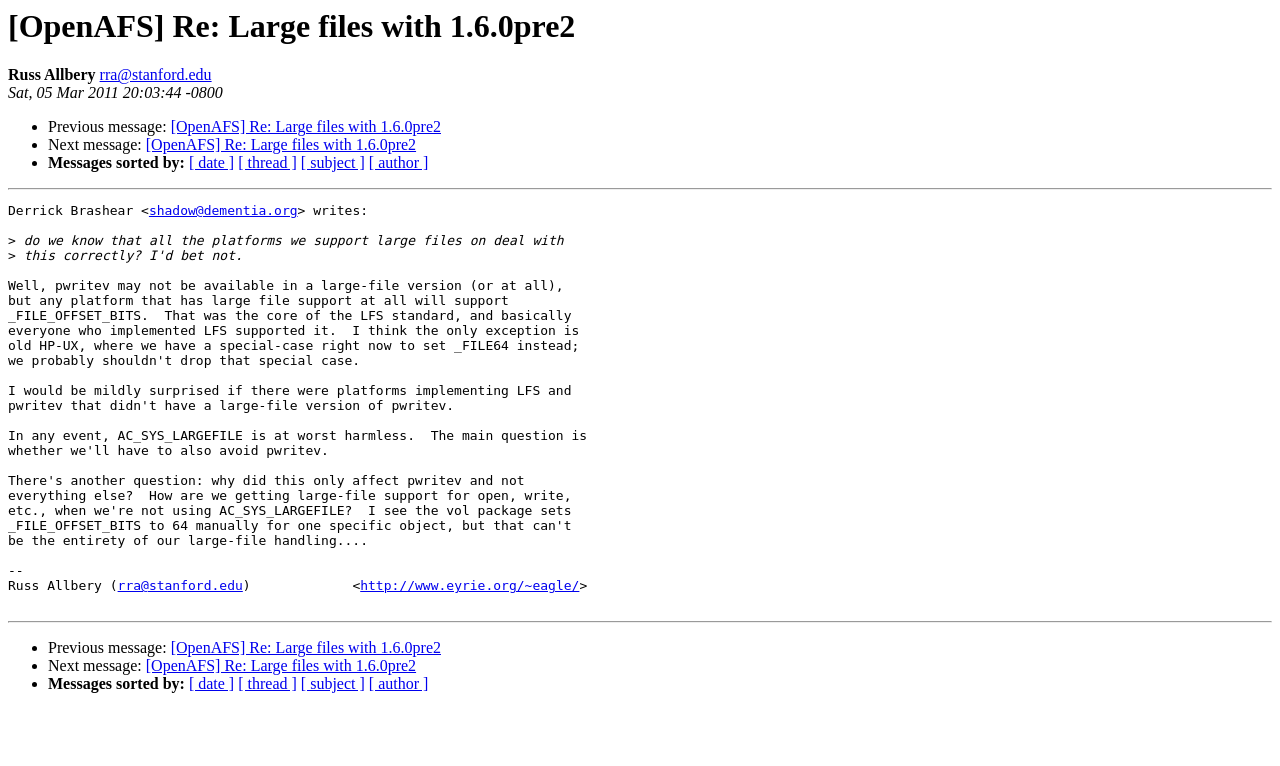Locate the bounding box coordinates of the area where you should click to accomplish the instruction: "Visit Russ Allbery's email".

[0.078, 0.087, 0.165, 0.109]